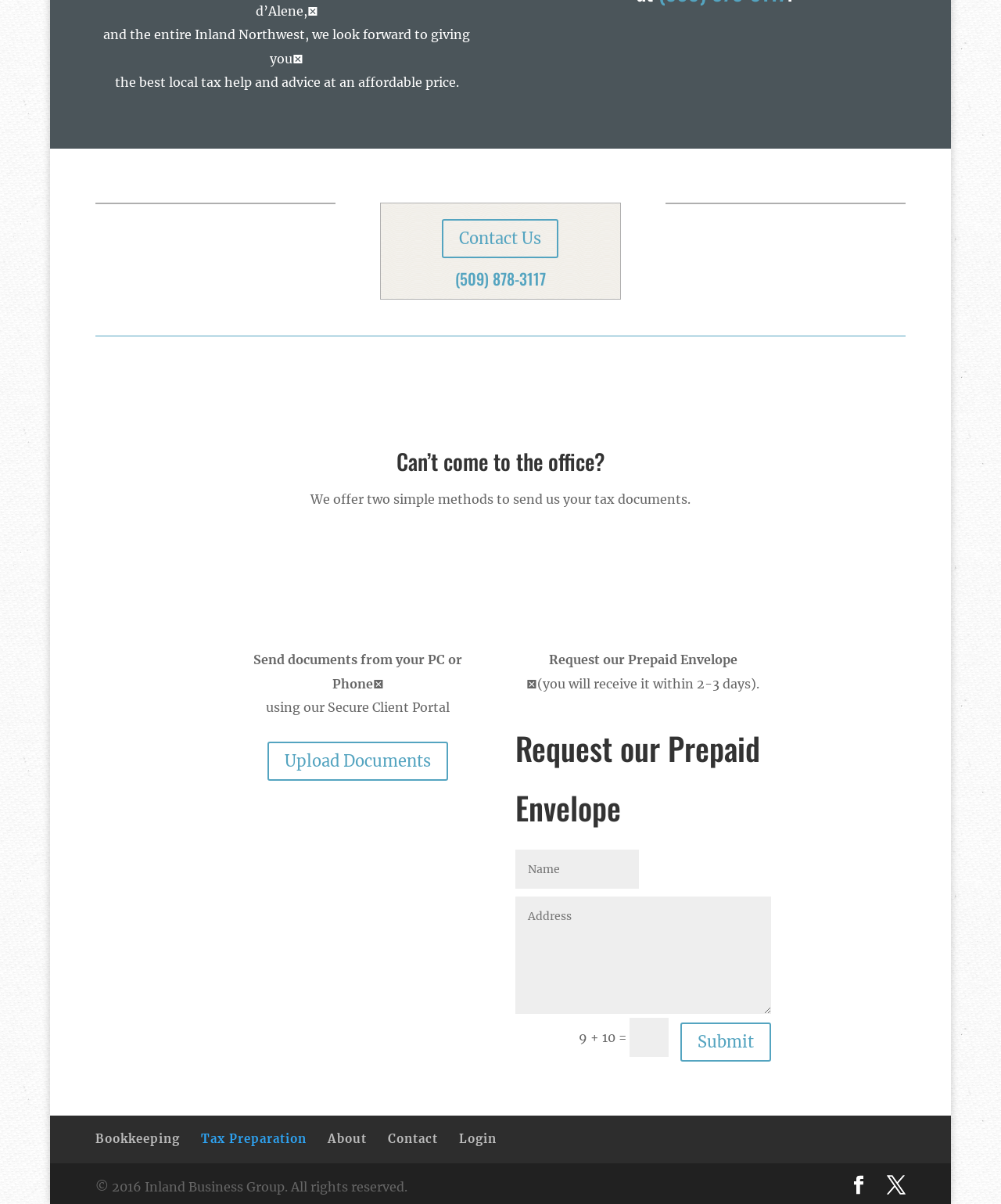Please identify the bounding box coordinates of the element's region that needs to be clicked to fulfill the following instruction: "Upload Documents". The bounding box coordinates should consist of four float numbers between 0 and 1, i.e., [left, top, right, bottom].

[0.267, 0.616, 0.448, 0.649]